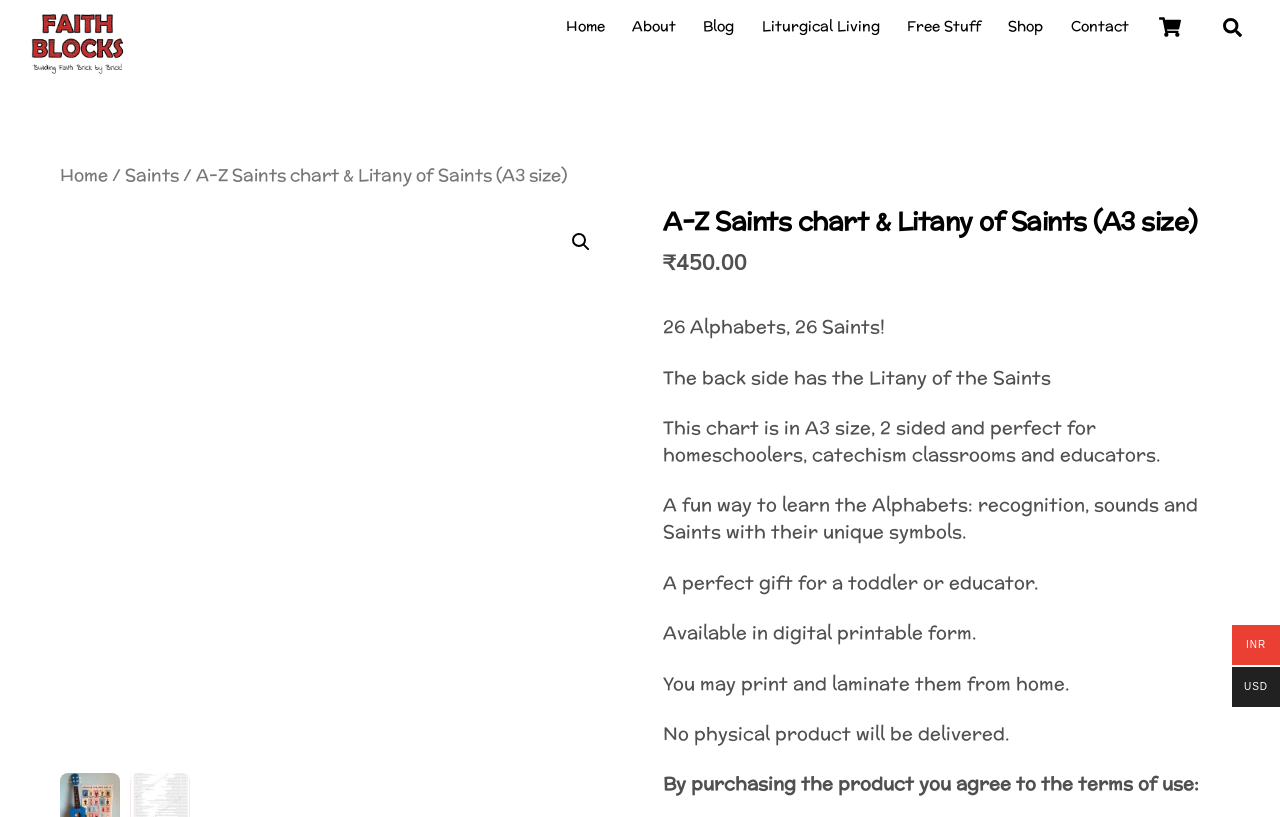Utilize the details in the image to give a detailed response to the question: What is on the back side of the chart?

According to the product description, 'The back side has the Litany of the Saints'. This information is provided to inform customers about the content of the chart.